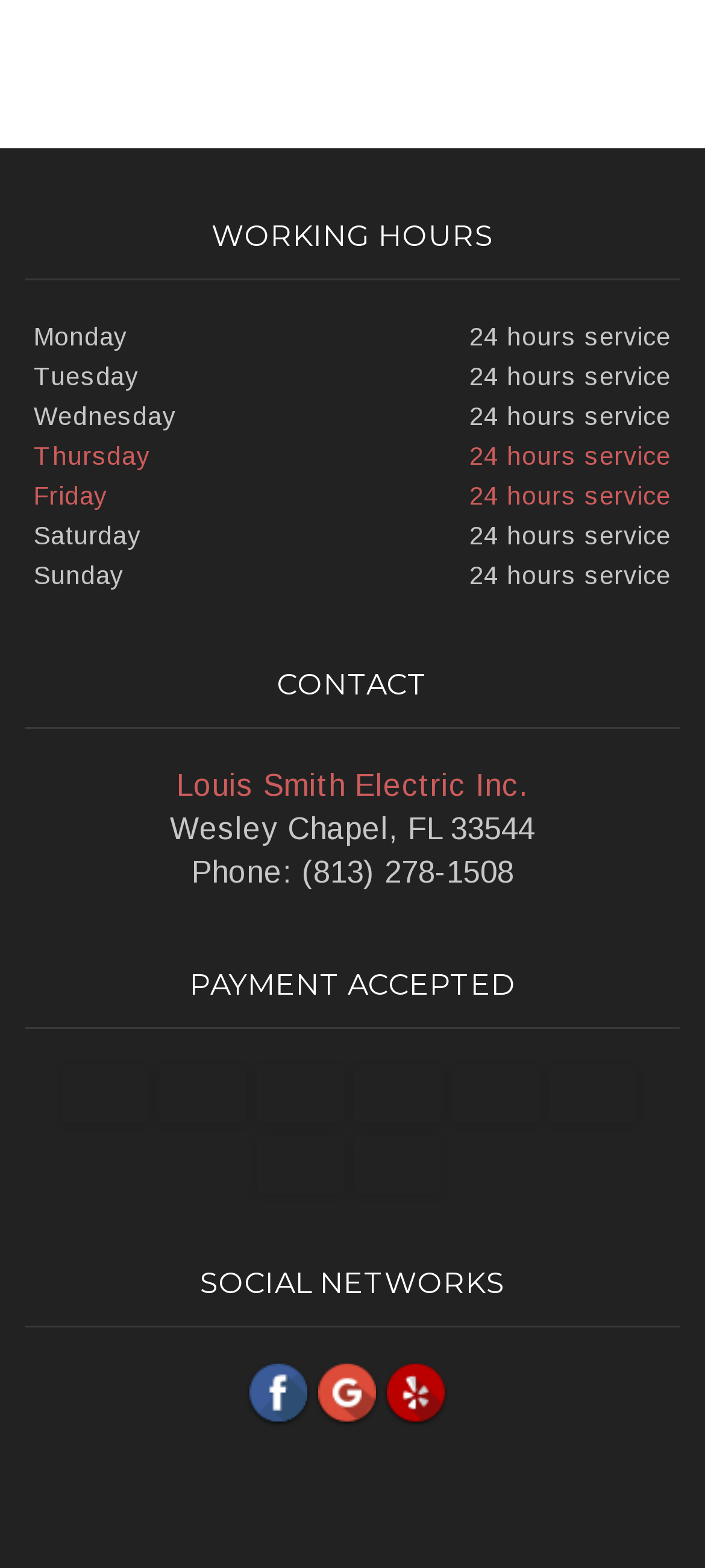Answer briefly with one word or phrase:
What payment methods are accepted by Louis Smith Electric Inc.?

Visa, Mastercard, etc.